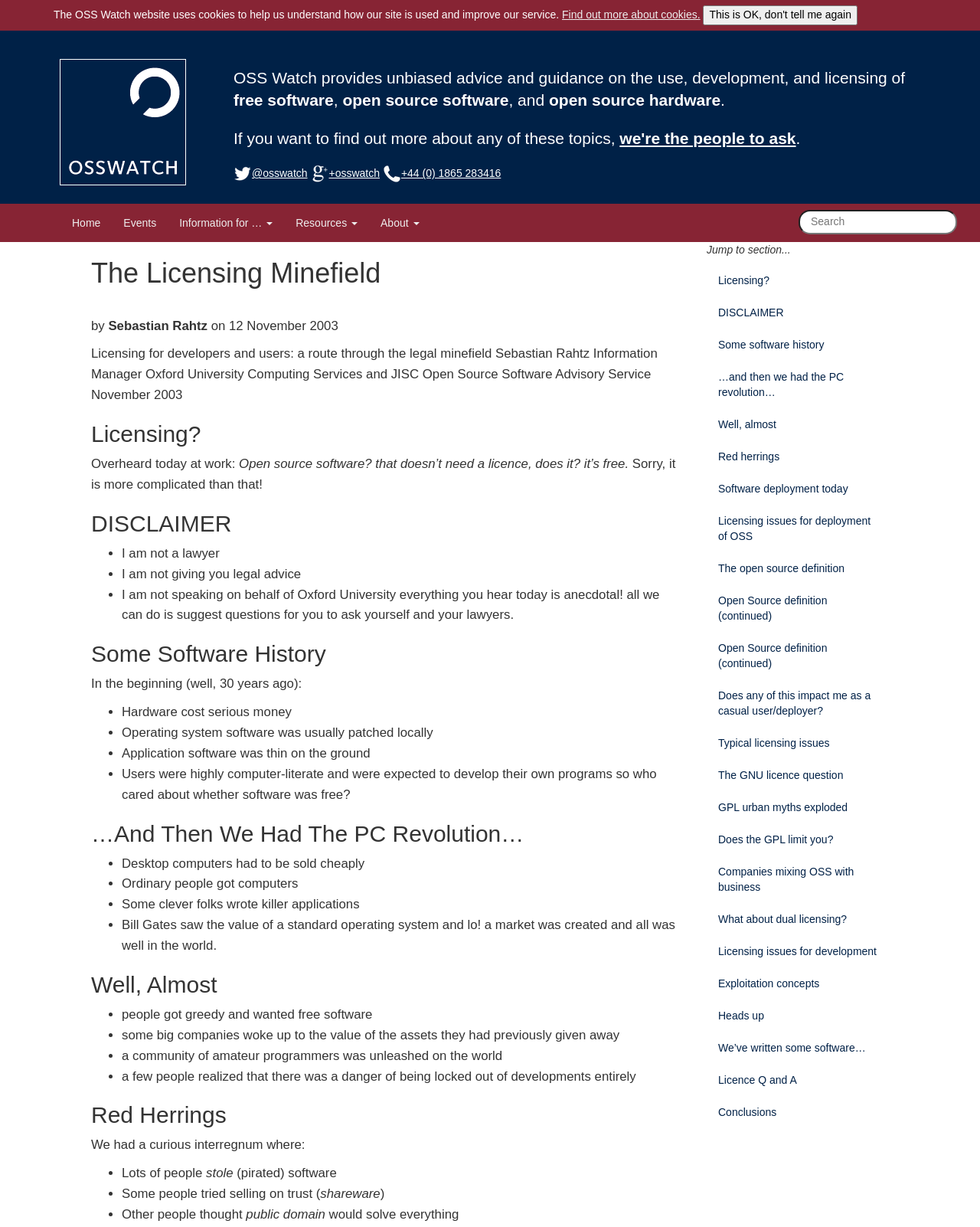Please specify the coordinates of the bounding box for the element that should be clicked to carry out this instruction: "Click on the OSS Watch link". The coordinates must be four float numbers between 0 and 1, formatted as [left, top, right, bottom].

[0.061, 0.084, 0.189, 0.094]